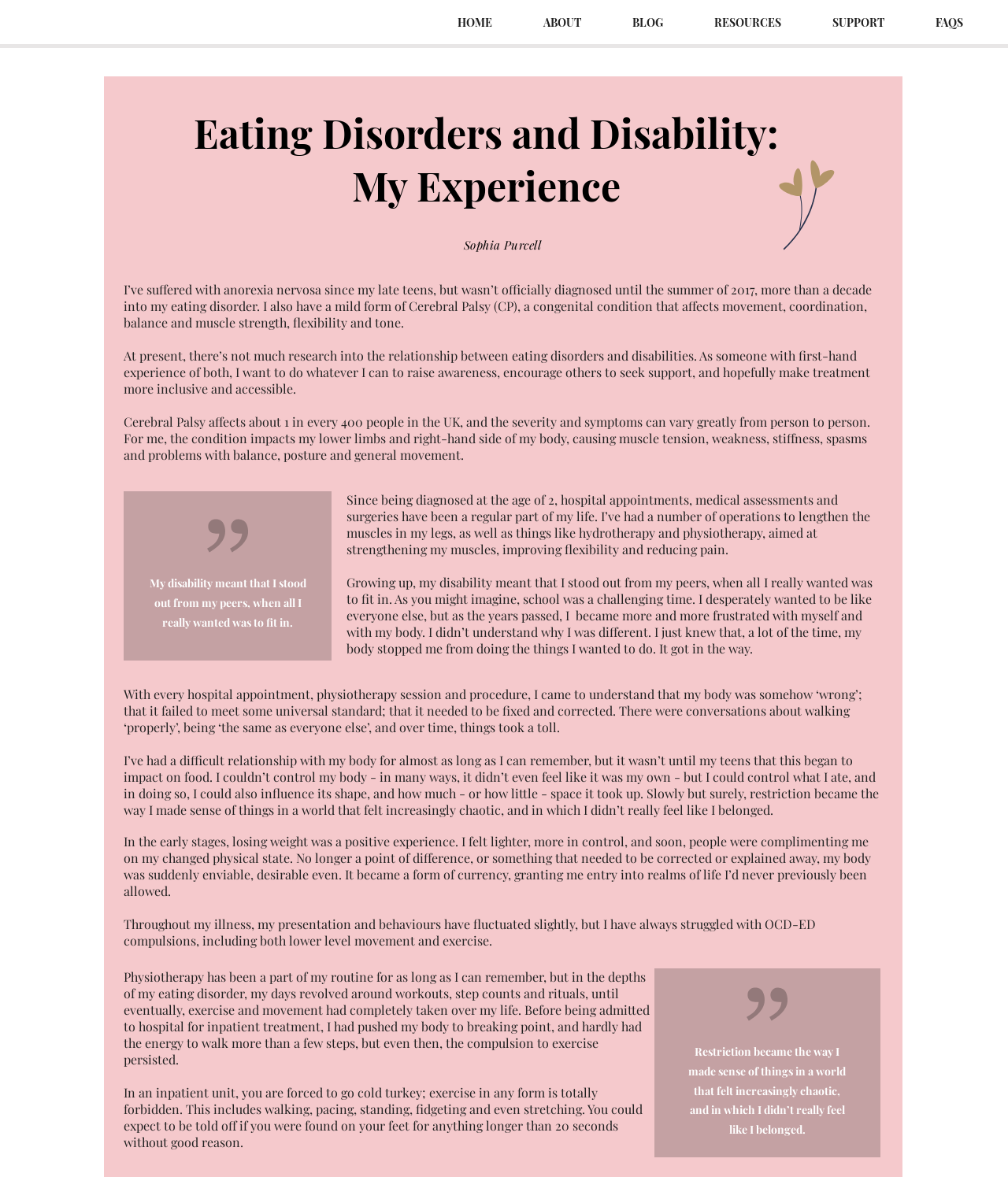What is the author's name?
Look at the image and answer with only one word or phrase.

Sophia Purcell